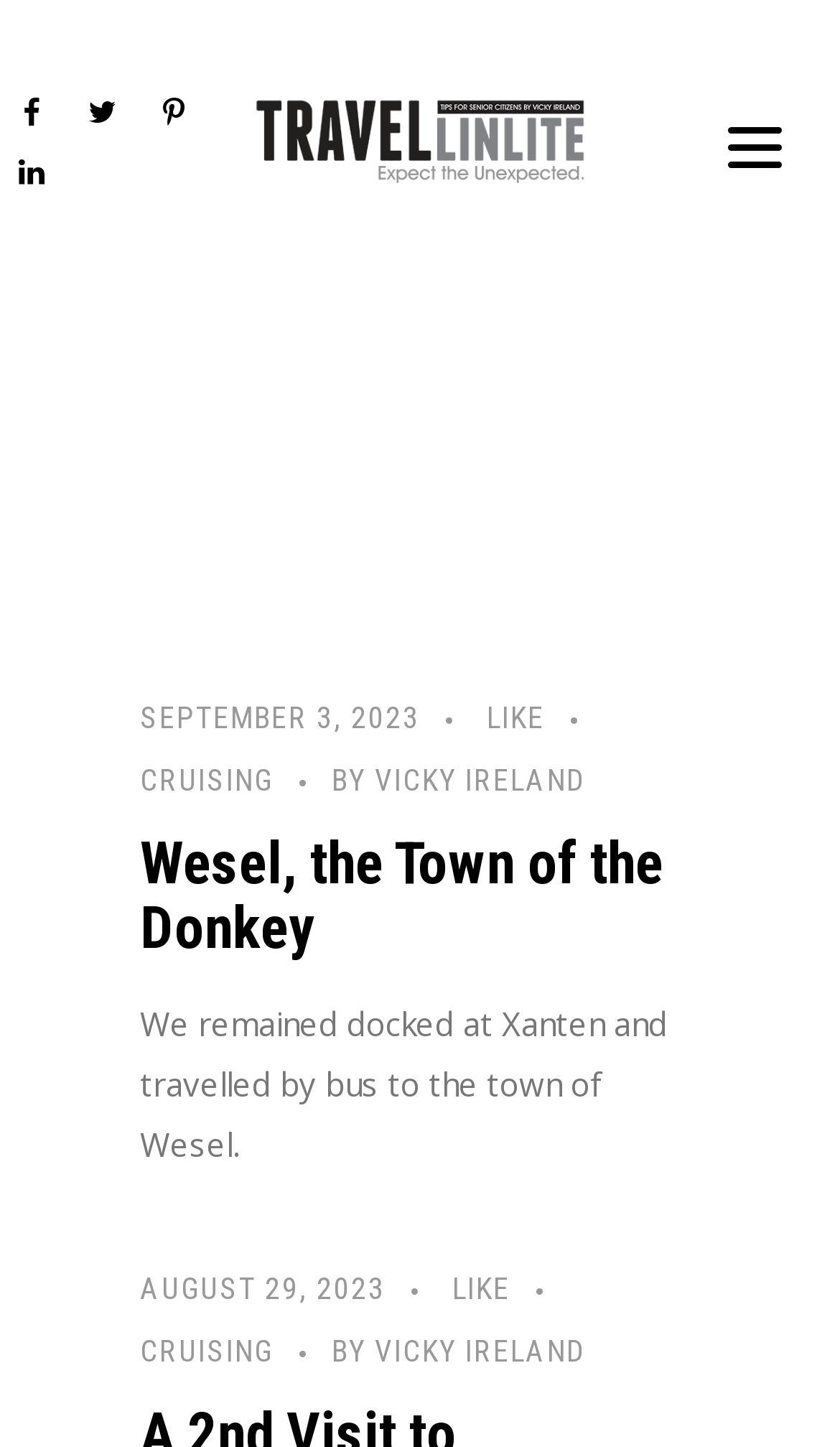Please answer the following question using a single word or phrase: What is the date of the second article?

AUGUST 29, 2023